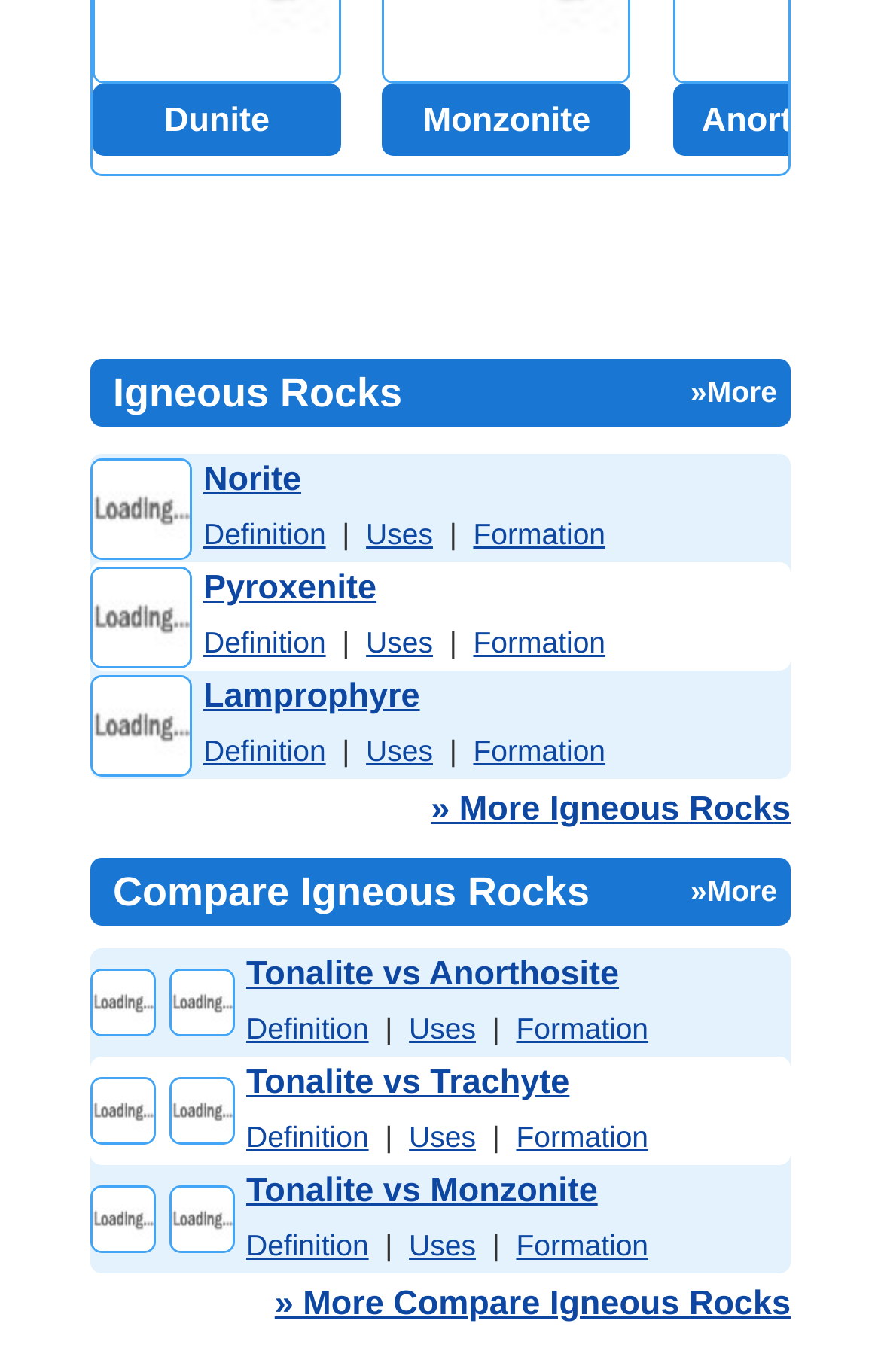Locate the coordinates of the bounding box for the clickable region that fulfills this instruction: "learn about Lamprophyre Rock".

[0.103, 0.489, 0.897, 0.568]